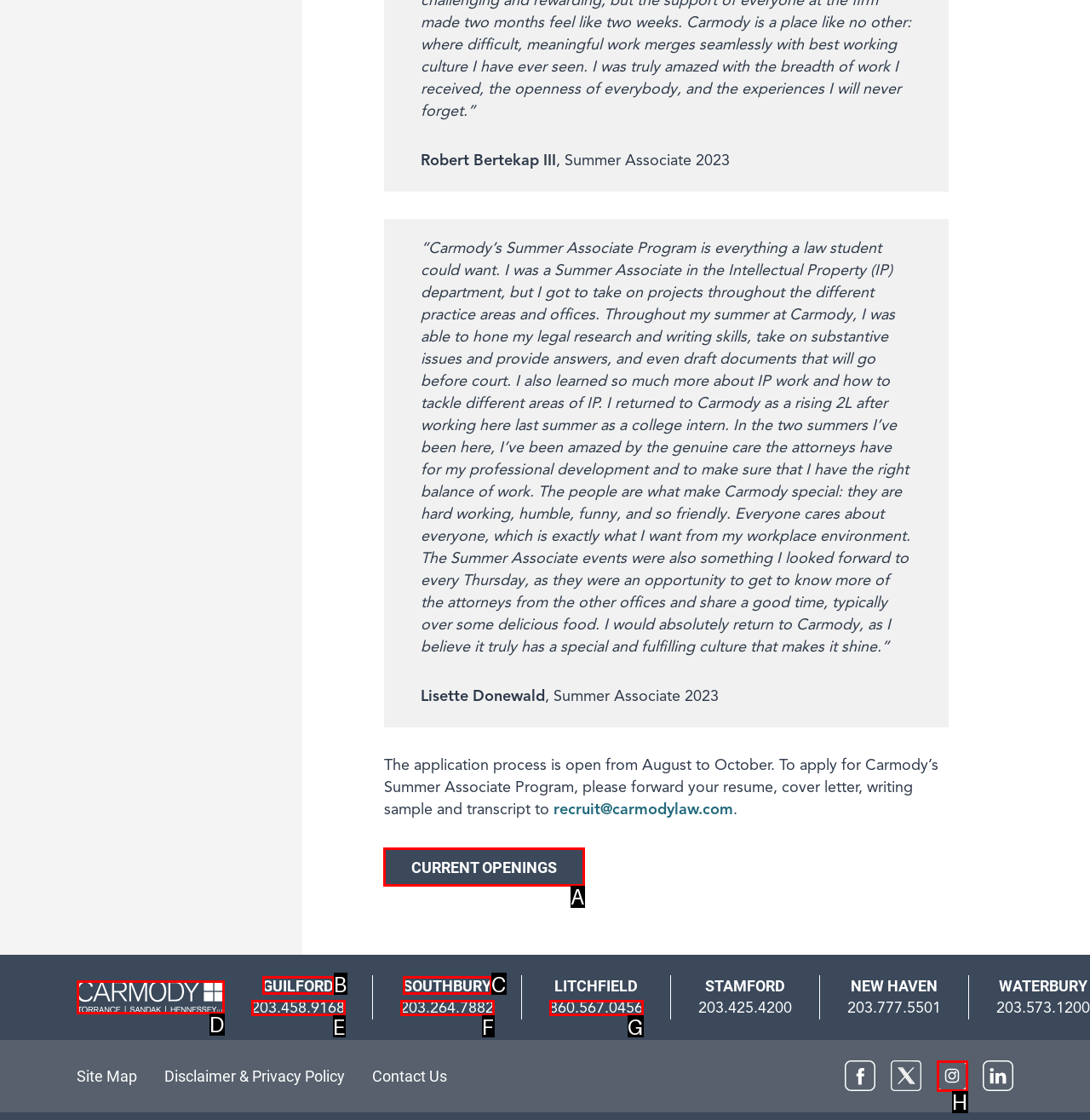Point out which UI element to click to complete this task: Click the 'CURRENT OPENINGS' link
Answer with the letter corresponding to the right option from the available choices.

A